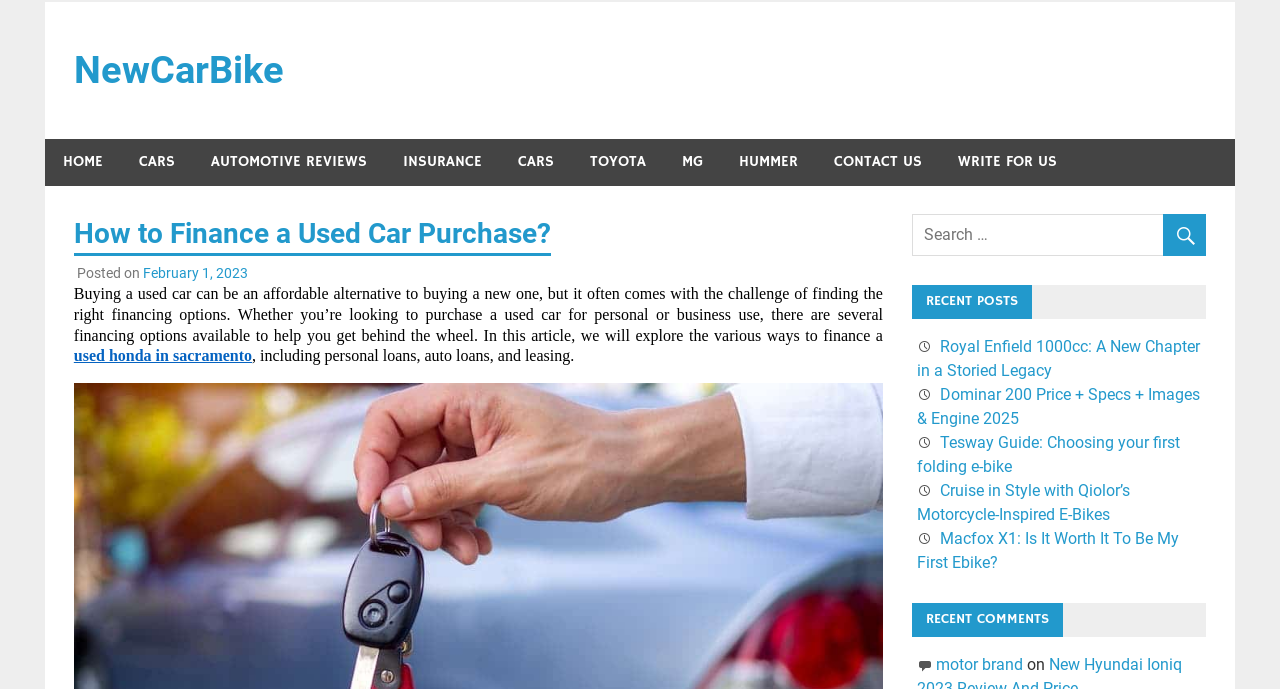Pinpoint the bounding box coordinates of the clickable element needed to complete the instruction: "View the 'RECENT COMMENTS' section". The coordinates should be provided as four float numbers between 0 and 1: [left, top, right, bottom].

[0.712, 0.876, 0.83, 0.925]